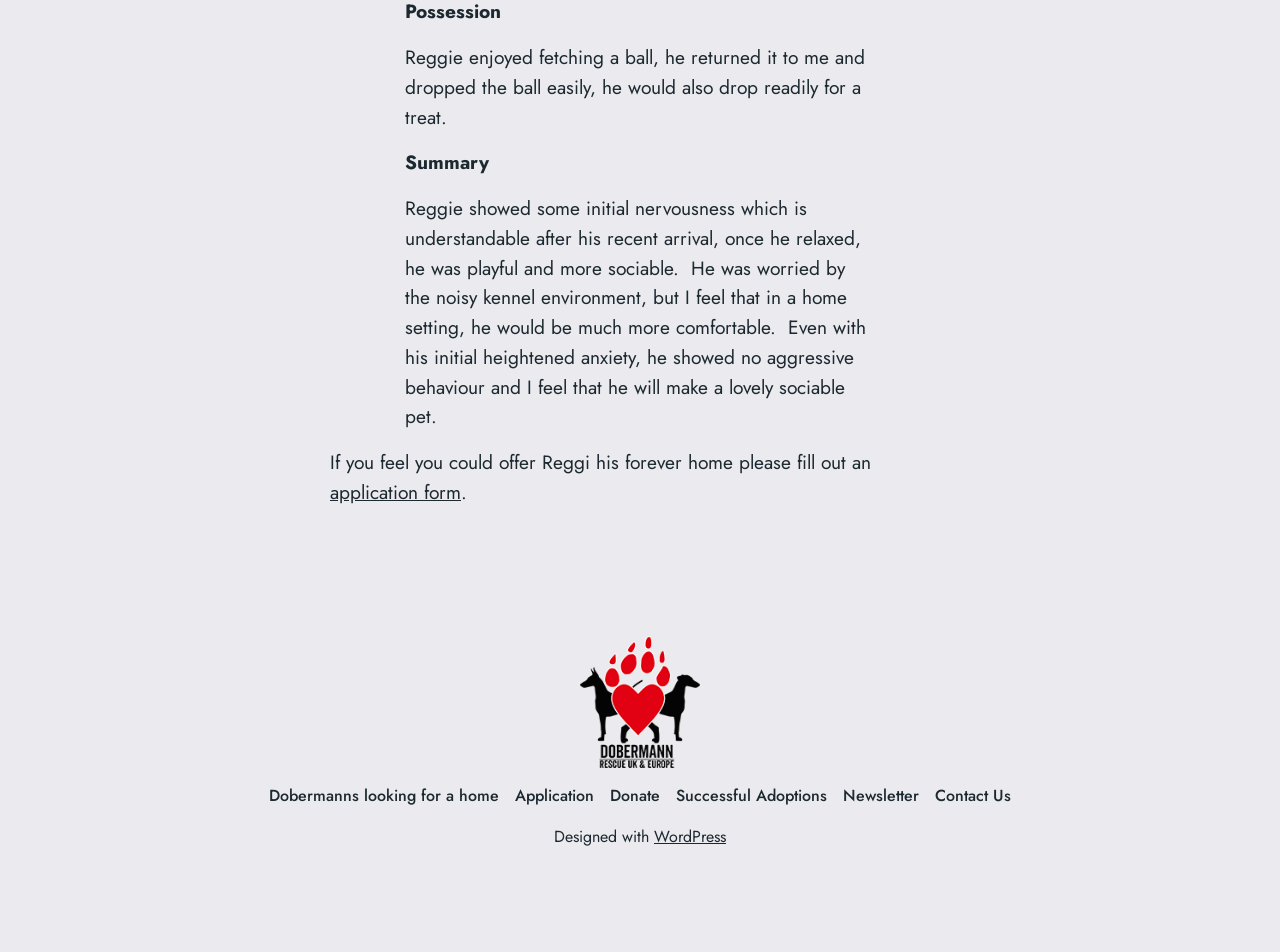Please identify the bounding box coordinates of the element I should click to complete this instruction: 'visit Dobermann Rescue UK and Europe'. The coordinates should be given as four float numbers between 0 and 1, like this: [left, top, right, bottom].

[0.453, 0.668, 0.547, 0.807]